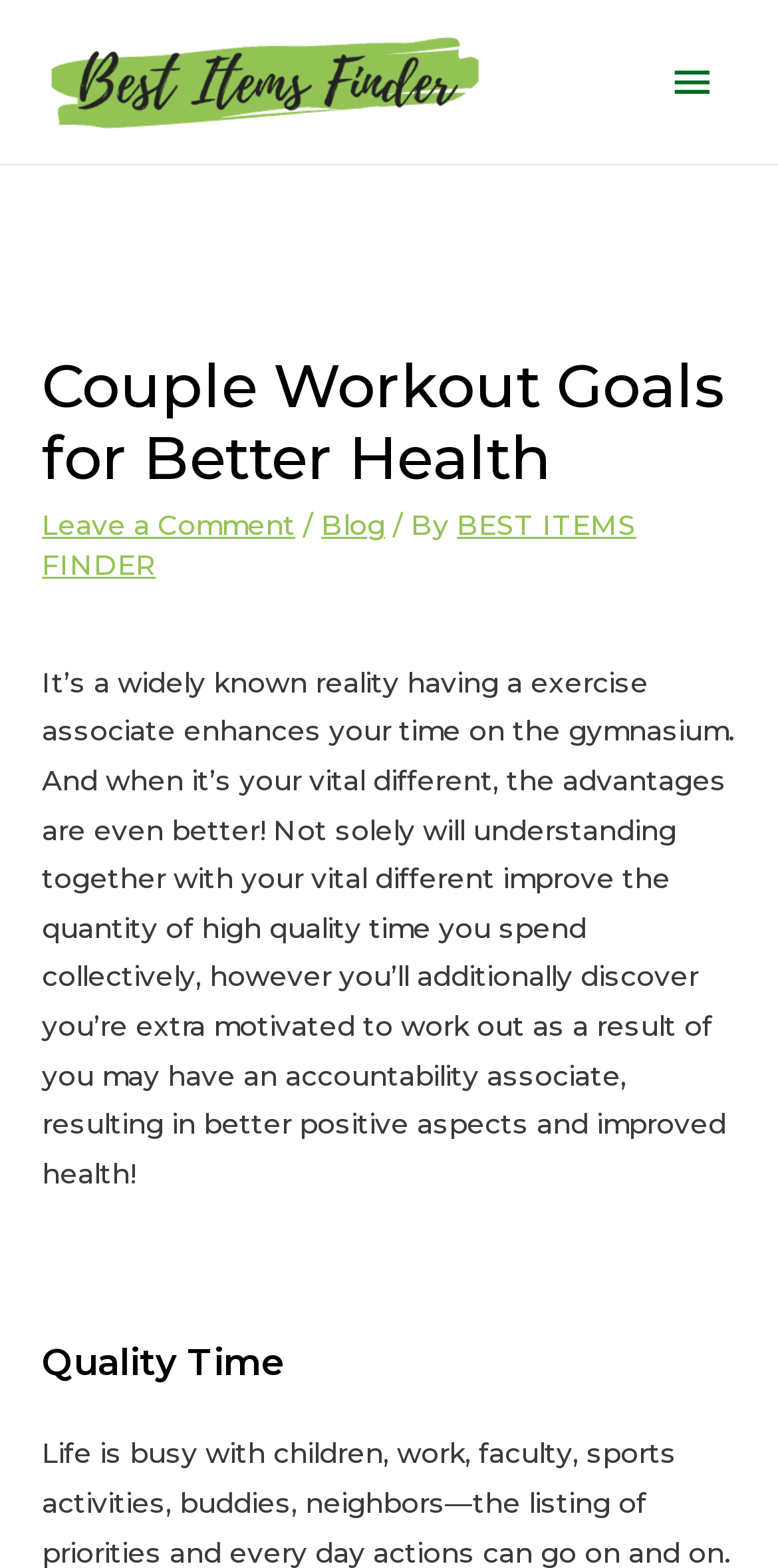Provide a brief response to the question below using one word or phrase:
How many links are in the main menu?

4